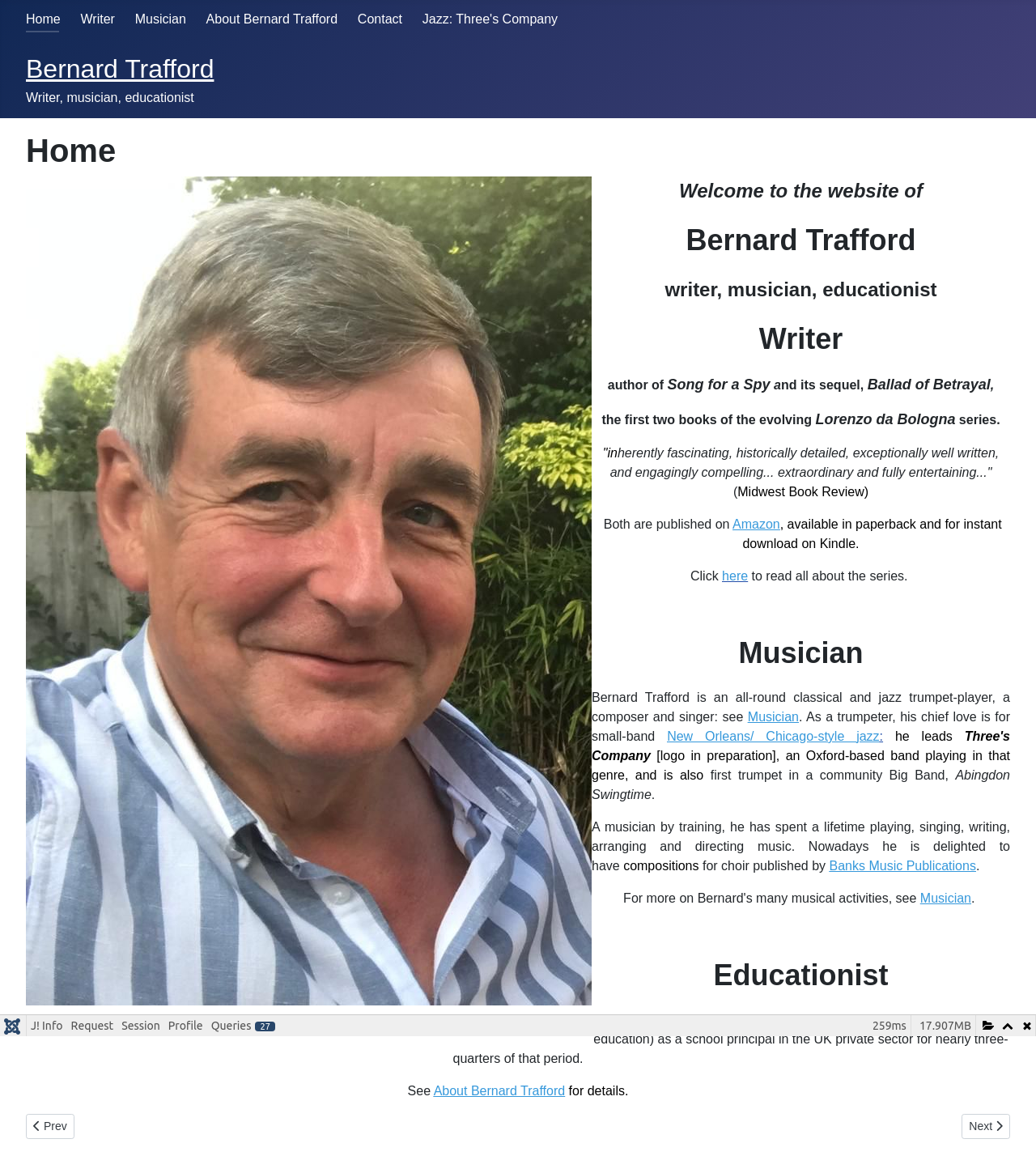Can you give a comprehensive explanation to the question given the content of the image?
Where are Bernard Trafford's compositions published?

The webpage states that Bernard Trafford's compositions for choir are published by 'Banks Music Publications', as mentioned in the link element with ID 399.